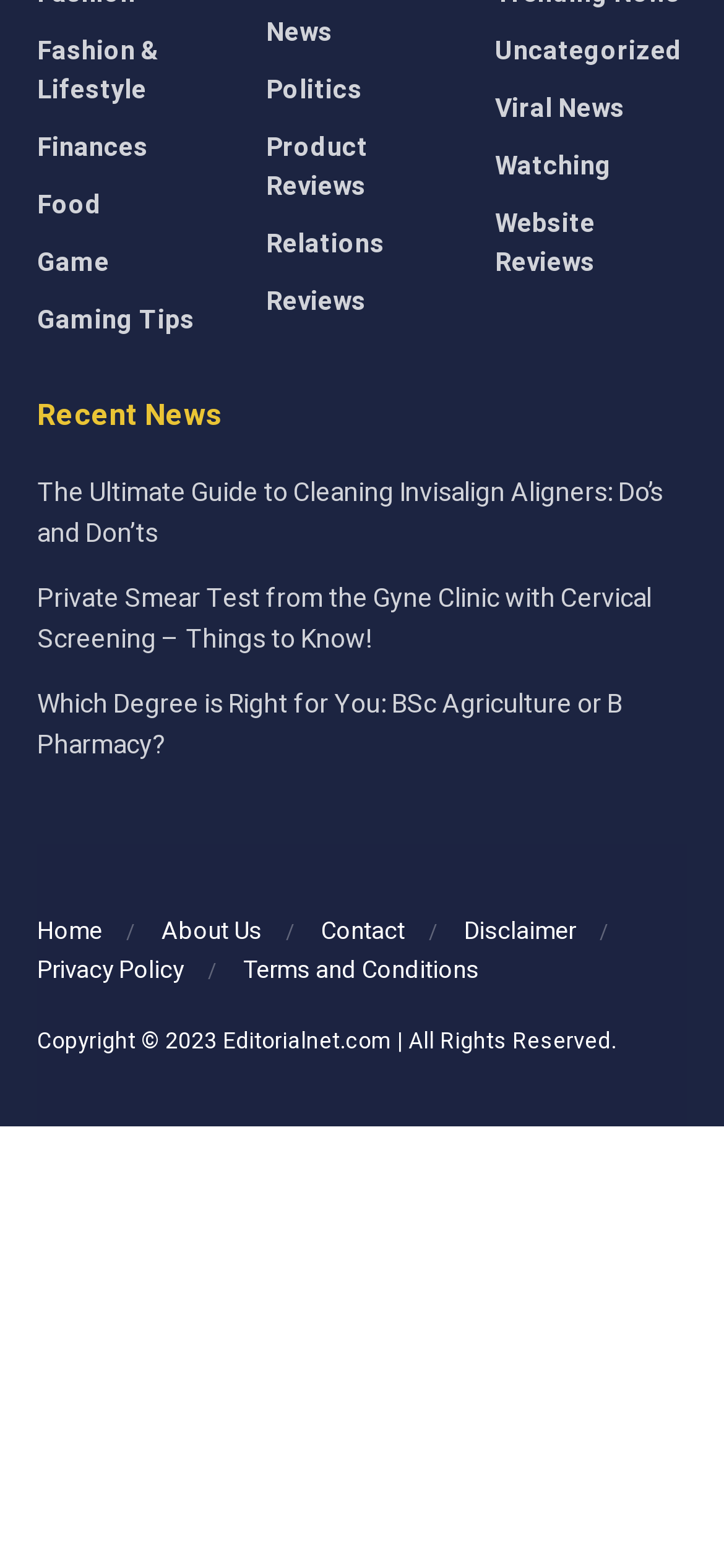Provide the bounding box coordinates of the HTML element this sentence describes: "Privacy". The bounding box coordinates consist of four float numbers between 0 and 1, i.e., [left, top, right, bottom].

None